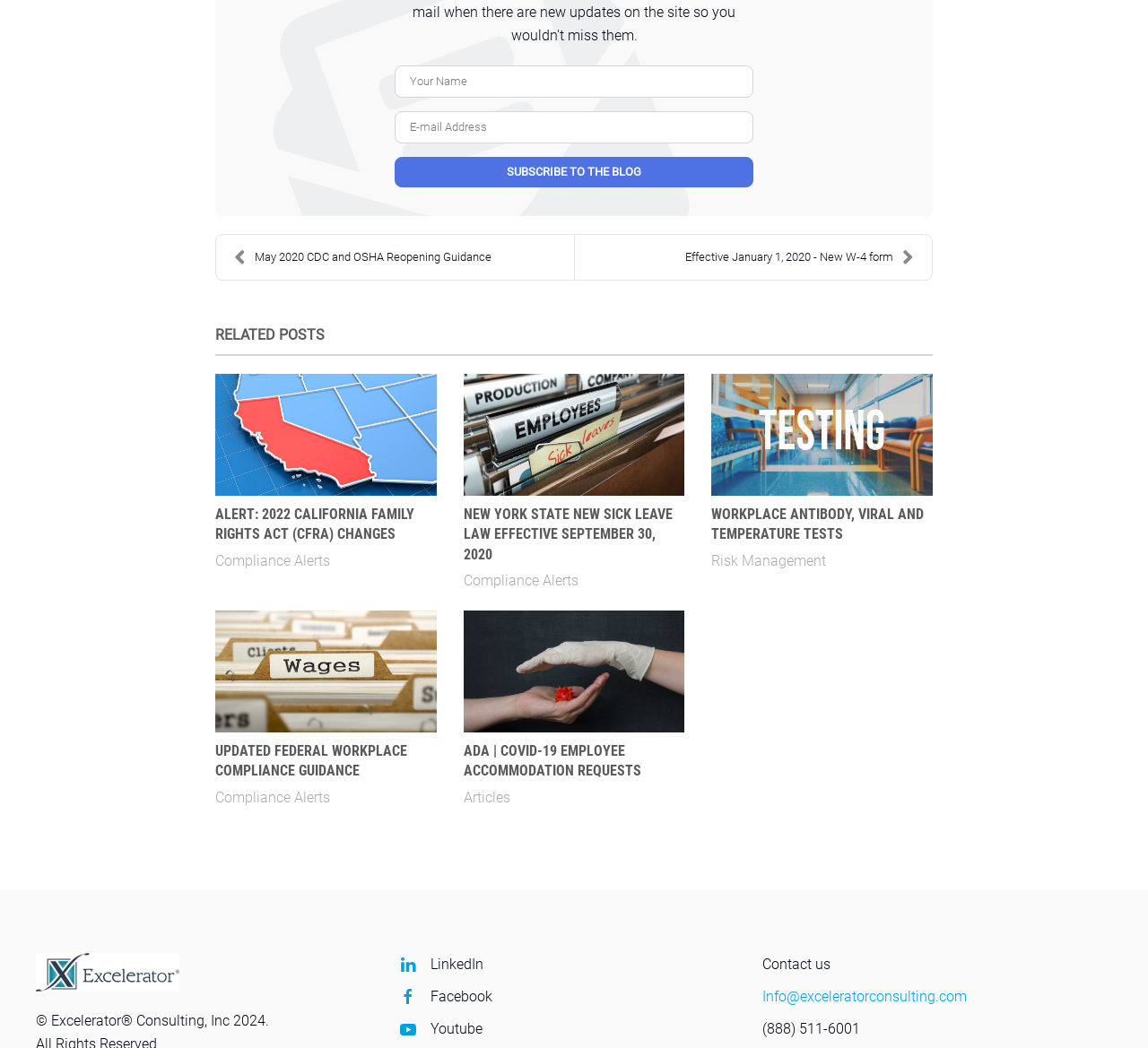Identify the bounding box coordinates for the region to click in order to carry out this instruction: "Enter your name". Provide the coordinates using four float numbers between 0 and 1, formatted as [left, top, right, bottom].

[0.344, 0.062, 0.656, 0.093]